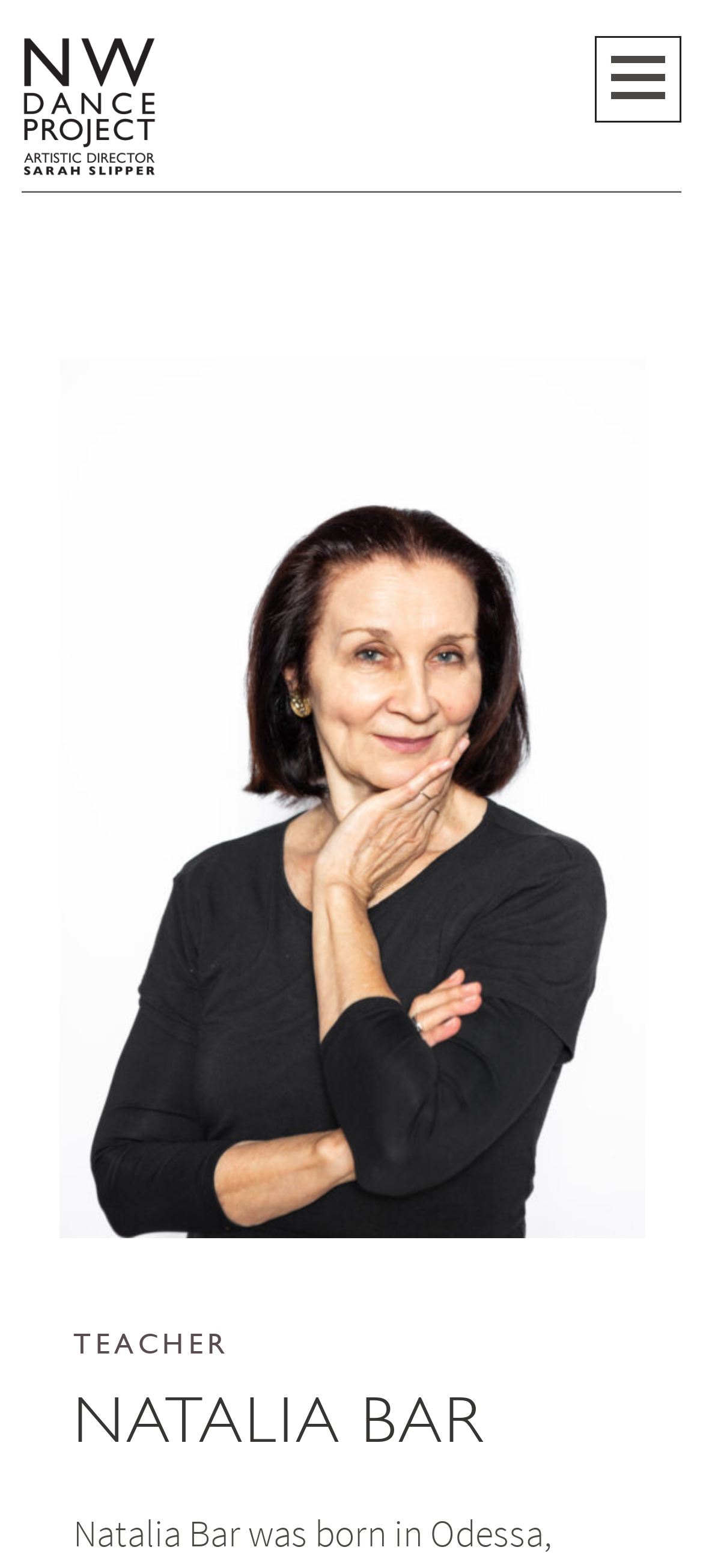Respond to the question below with a single word or phrase:
What is the occupation of Natalia Bar?

Teacher